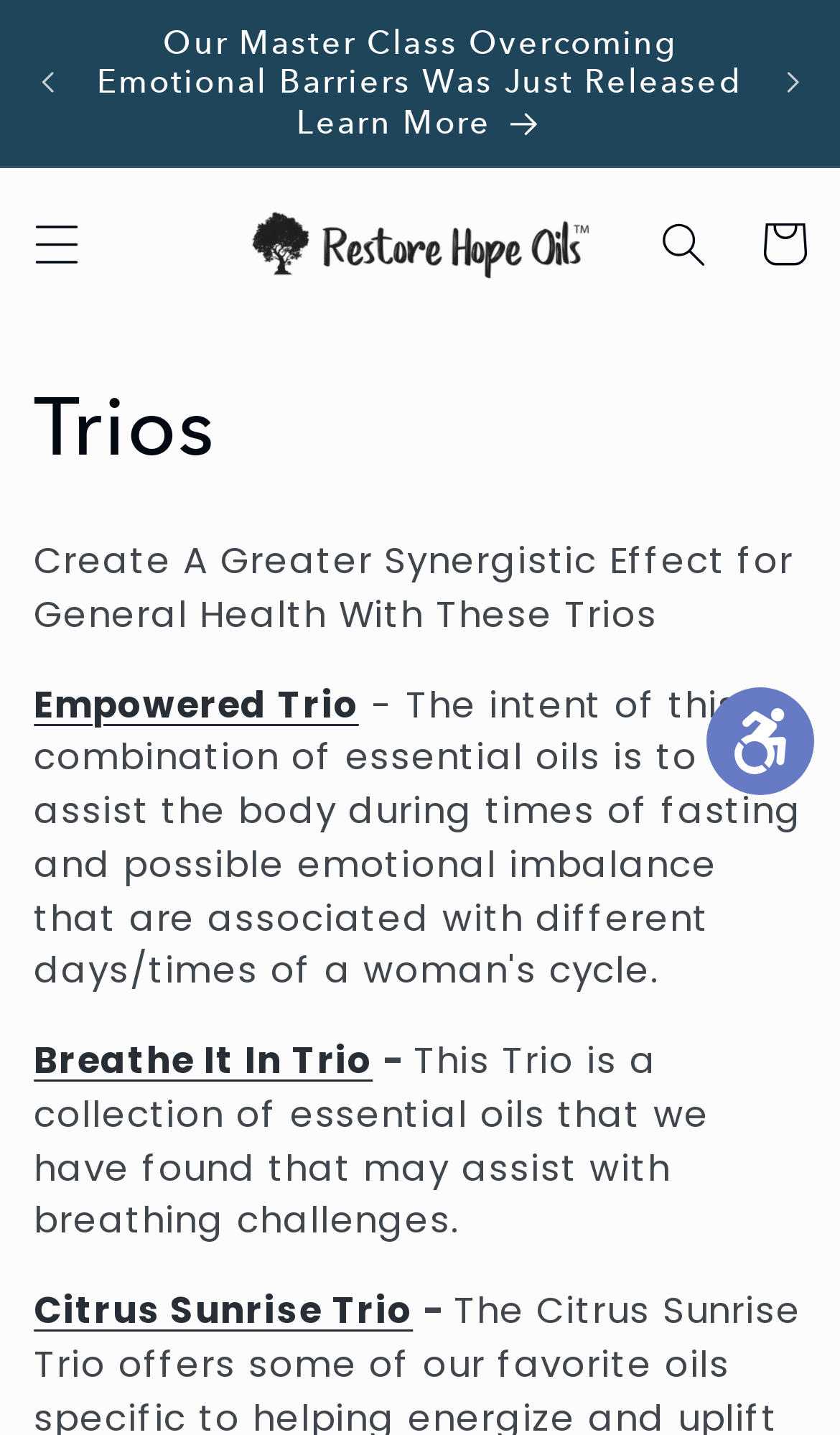What is the function of the button with the handicapped accessible icon?
Could you give a comprehensive explanation in response to this question?

The button with the handicapped accessible icon has a tooltip 'Open Accessibility Panel', which indicates that it is used to open a panel that provides accessibility options for users with disabilities.